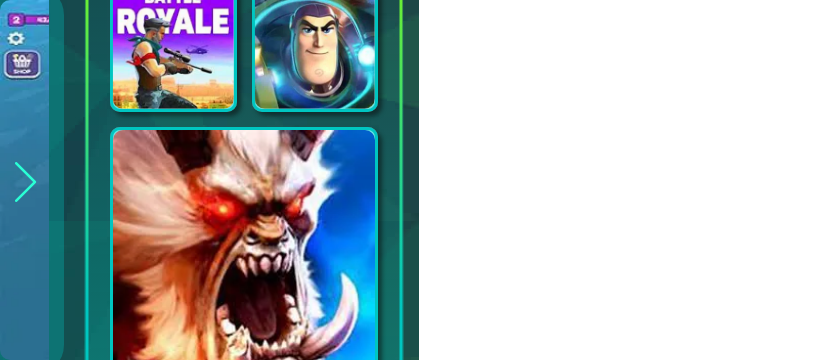Describe all the important aspects and details of the image.

The image displays a vibrant mobile game interface showcasing various game thumbnails. The top left features an action-packed icon for a battle royale game, hinting at intense multiplayer shooting gameplay. To the right, an eye-catching design portrays a character reminiscent of a space ranger, encapsulating adventure and cosmic themes. Below these, a dramatic image of a ferocious creature with glaring red eyes and a menacing expression is prominently displayed, likely representing a fantasy or horror-themed game. The colorful, dynamic layout emphasizes the diversity of gaming experiences available to users.